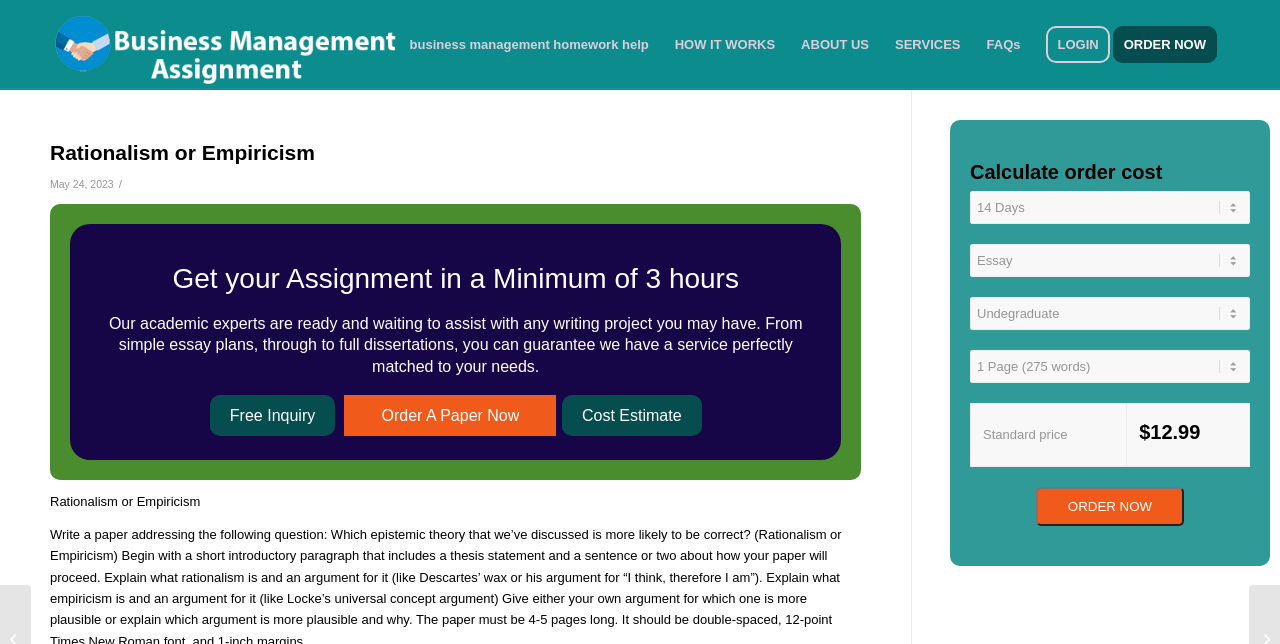Answer the question using only a single word or phrase: 
What is the standard price for an assignment?

$12.99